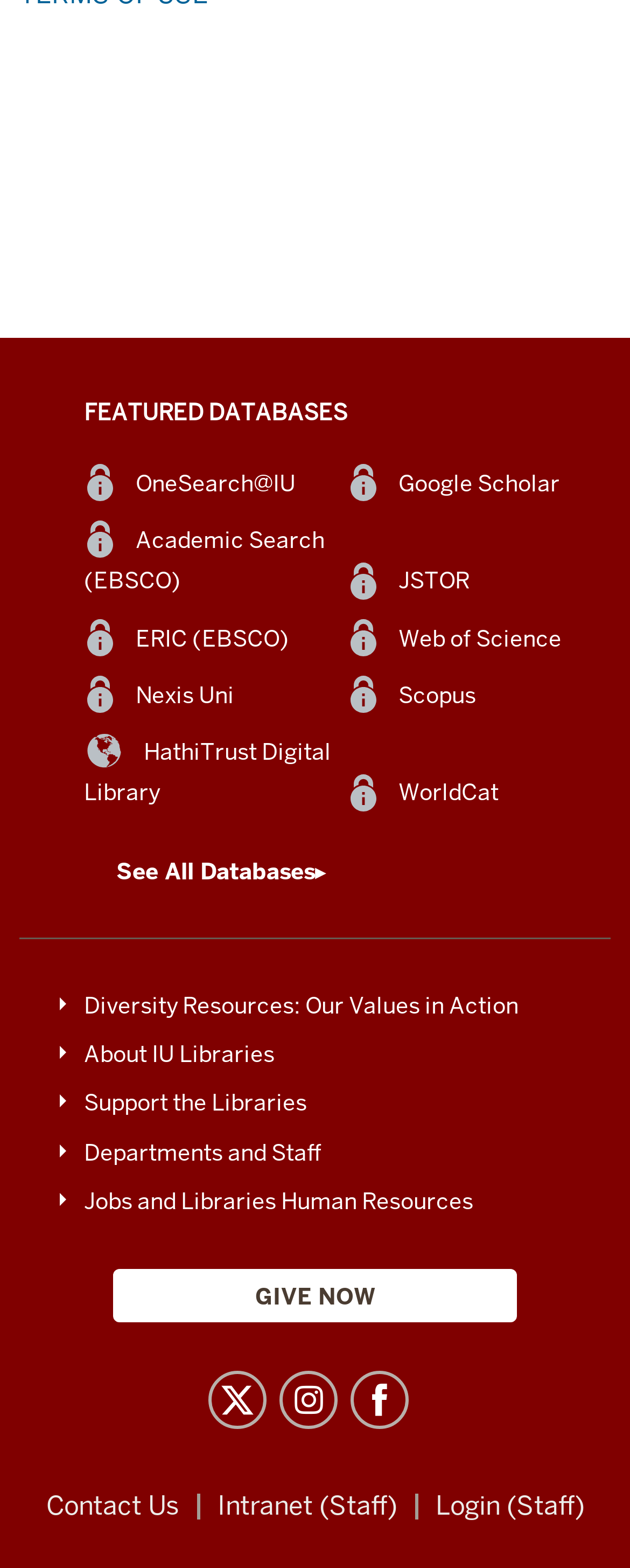Please predict the bounding box coordinates of the element's region where a click is necessary to complete the following instruction: "Visit Google Scholar". The coordinates should be represented by four float numbers between 0 and 1, i.e., [left, top, right, bottom].

[0.633, 0.299, 0.889, 0.317]